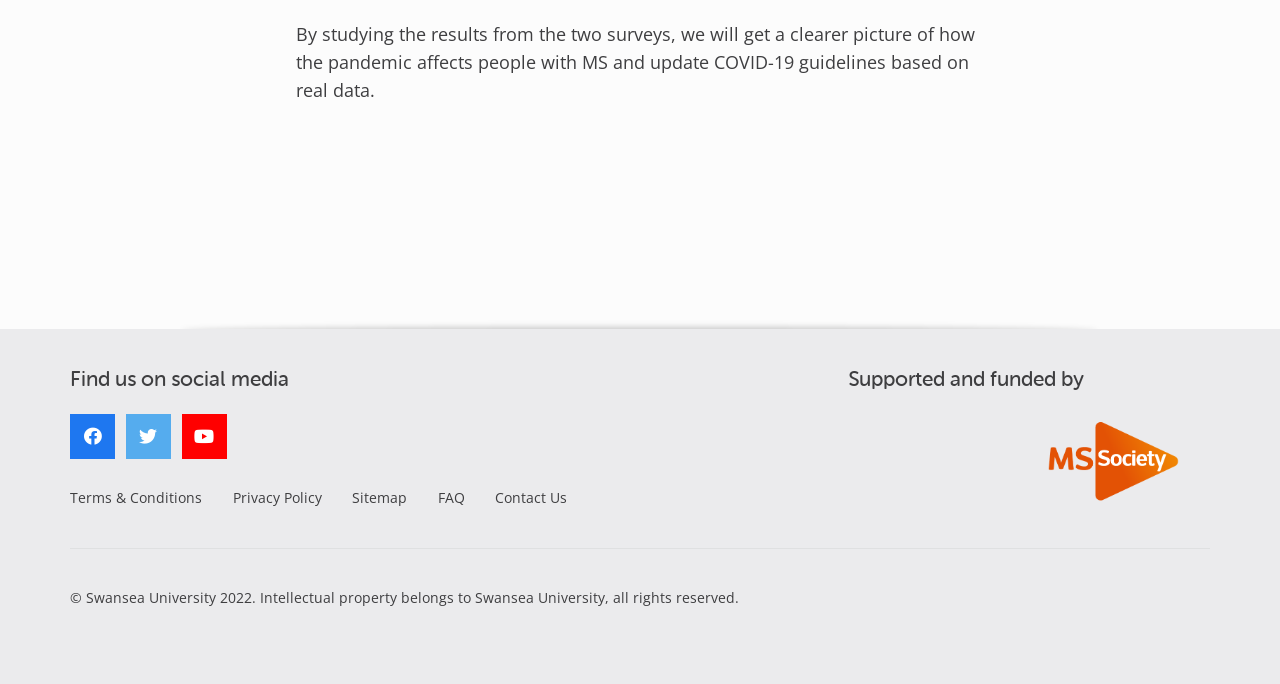How many links are listed under 'Supported and funded by'?
Please answer using one word or phrase, based on the screenshot.

2